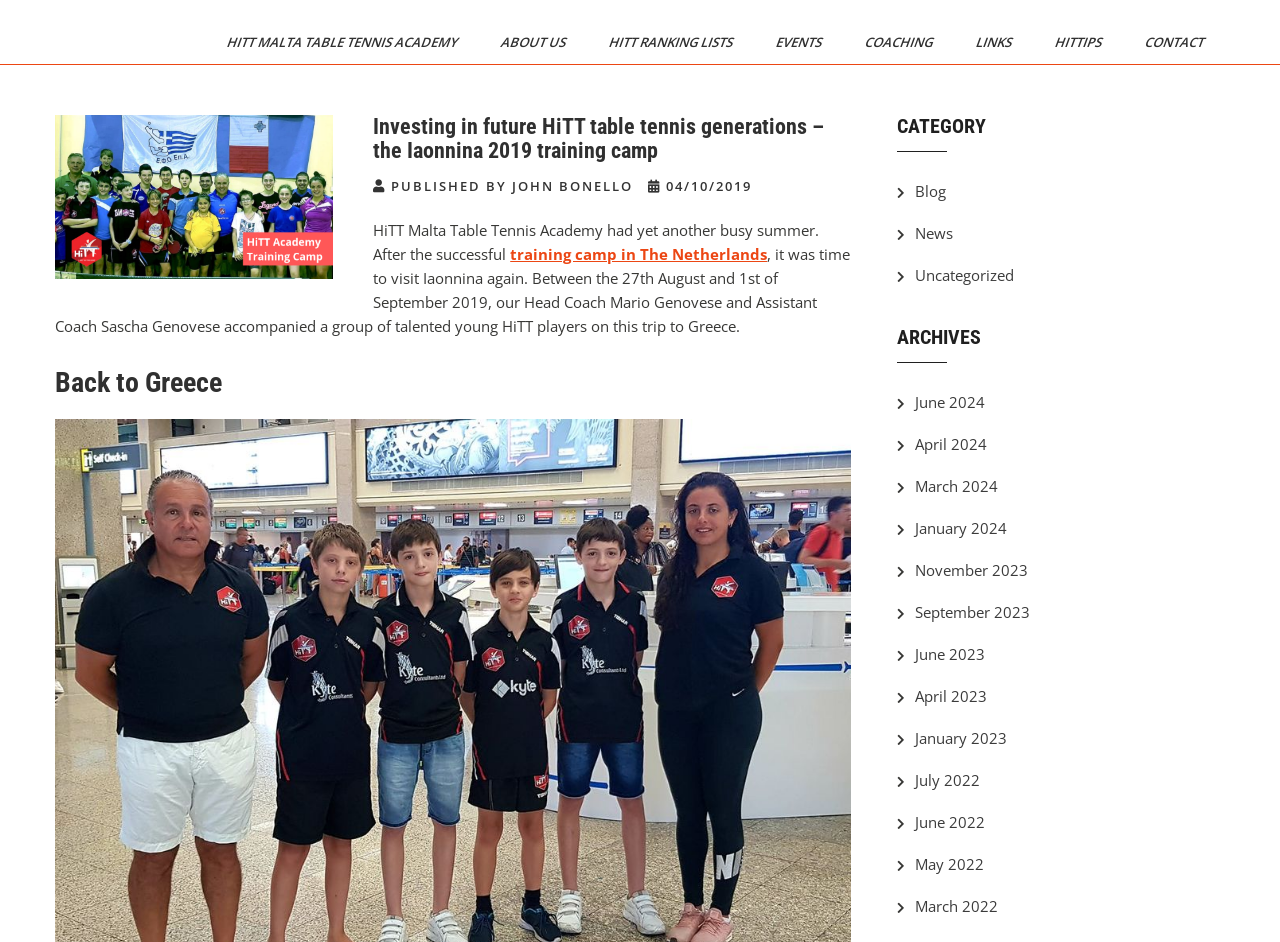Locate the bounding box coordinates of the area you need to click to fulfill this instruction: 'Read the blog post about the Iaonnina 2019 training camp'. The coordinates must be in the form of four float numbers ranging from 0 to 1: [left, top, right, bottom].

[0.043, 0.122, 0.665, 0.173]